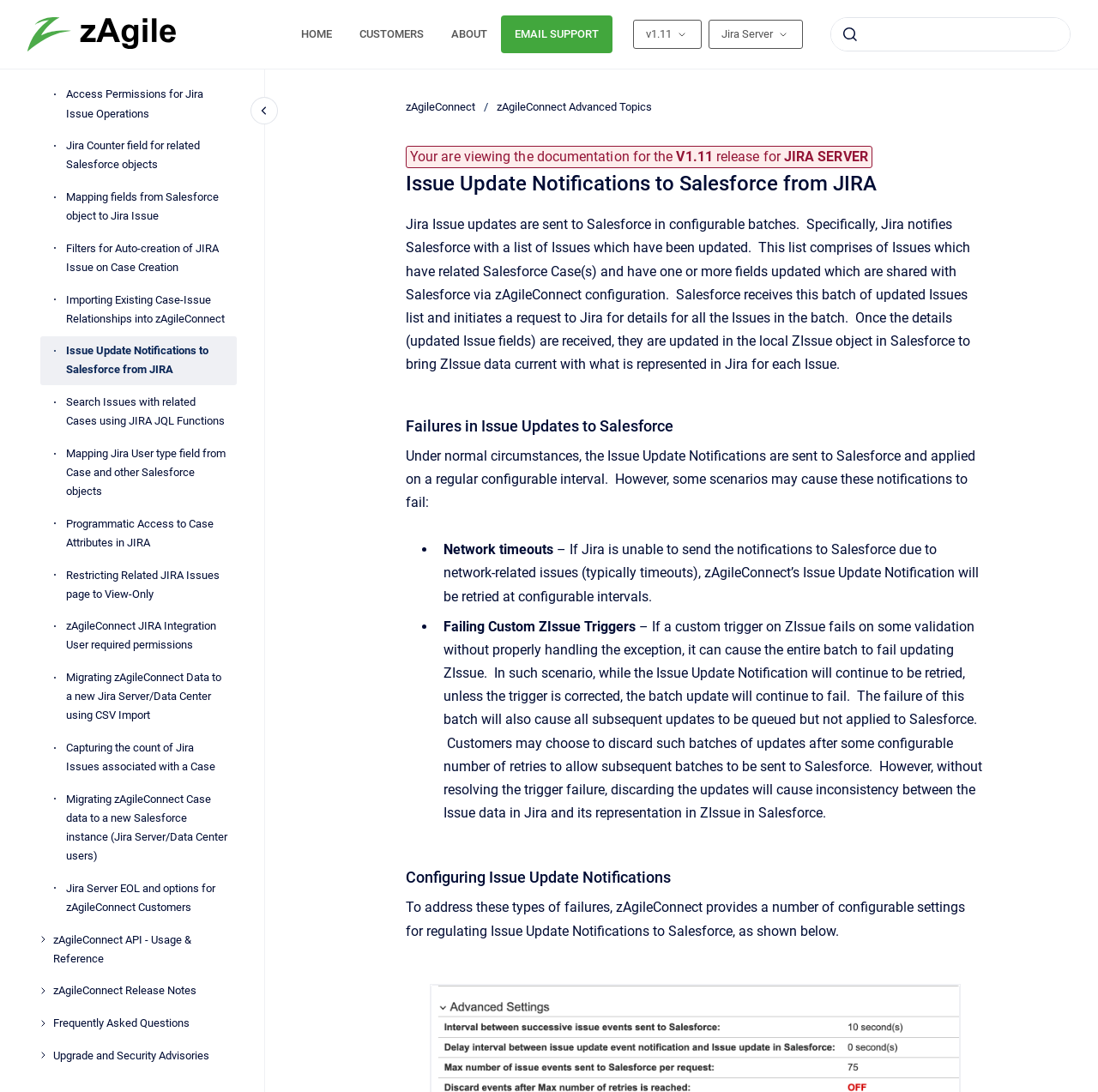Identify the bounding box coordinates for the element you need to click to achieve the following task: "search". The coordinates must be four float values ranging from 0 to 1, formatted as [left, top, right, bottom].

[0.756, 0.016, 0.975, 0.047]